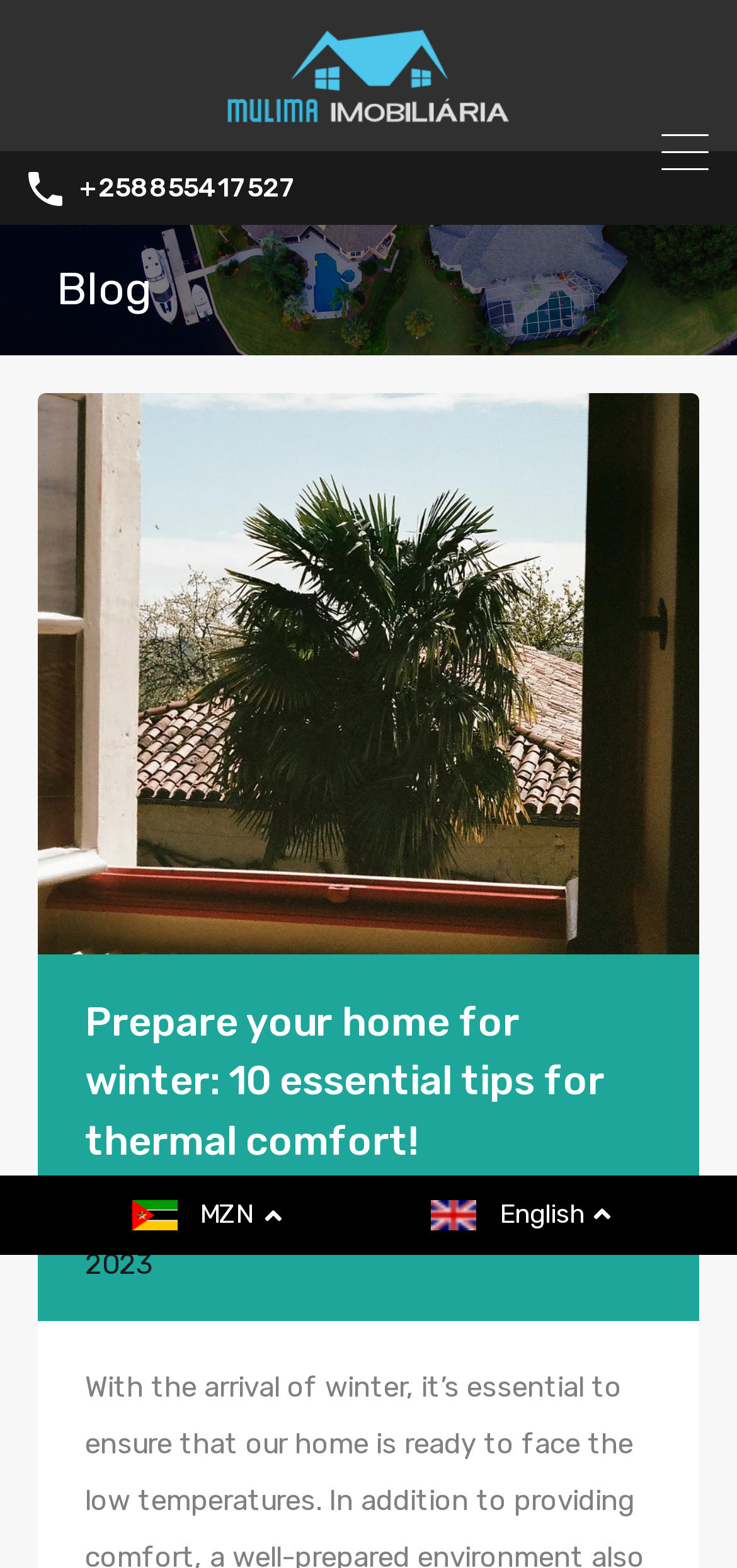Extract the bounding box for the UI element that matches this description: "+258855417527".

[0.108, 0.111, 0.403, 0.131]